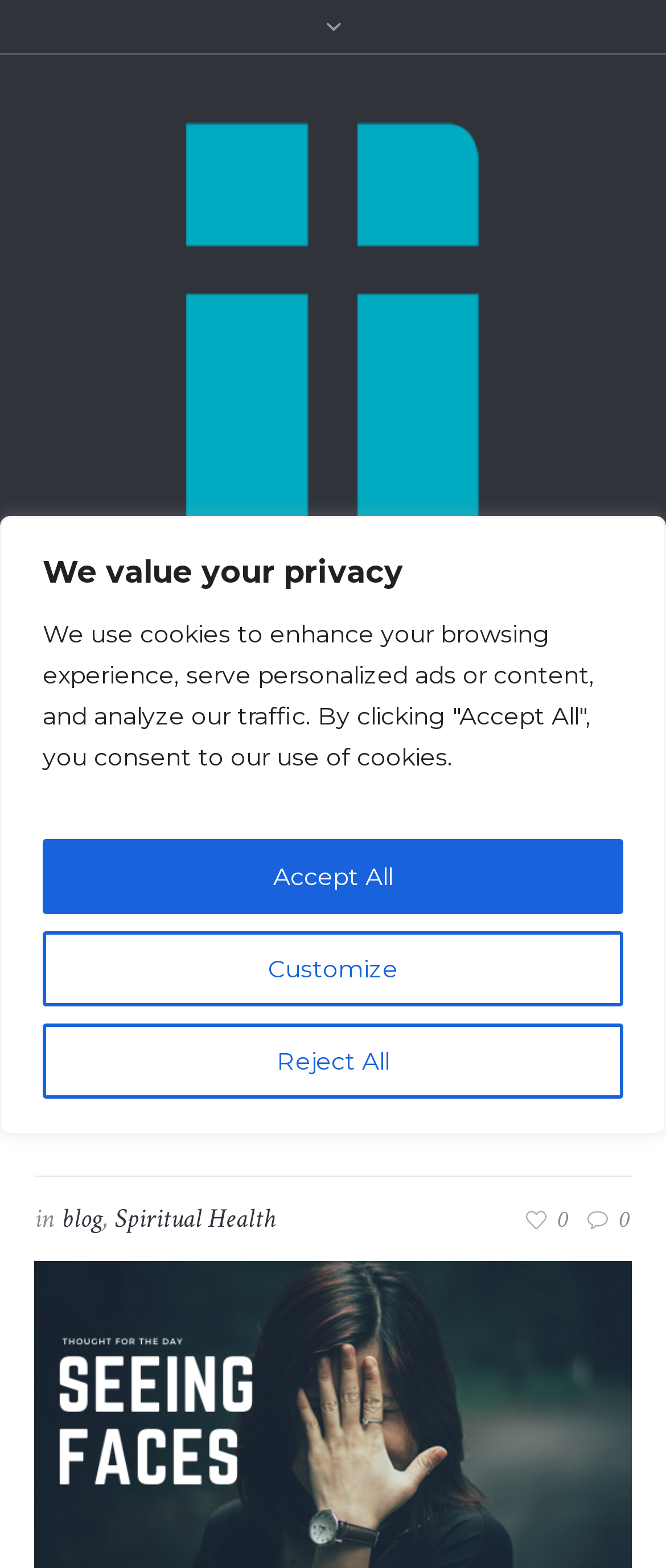What is the category of the blog post?
Please answer the question with a detailed response using the information from the screenshot.

I found the answer by looking at the link element with the text 'Spiritual Health' which is located below the blog post title and date.